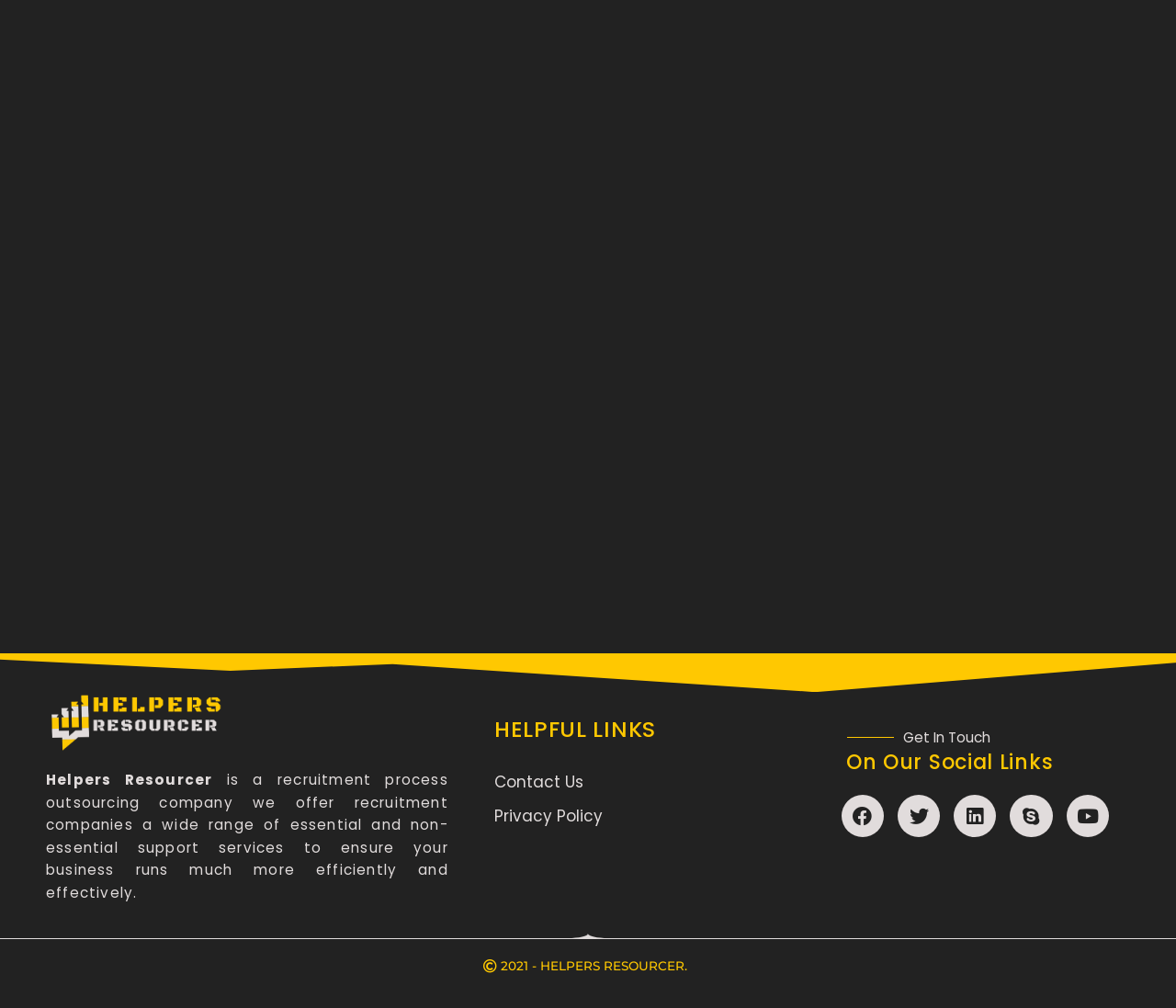Locate the bounding box coordinates of the item that should be clicked to fulfill the instruction: "Click on Contact Us".

[0.42, 0.764, 0.665, 0.789]